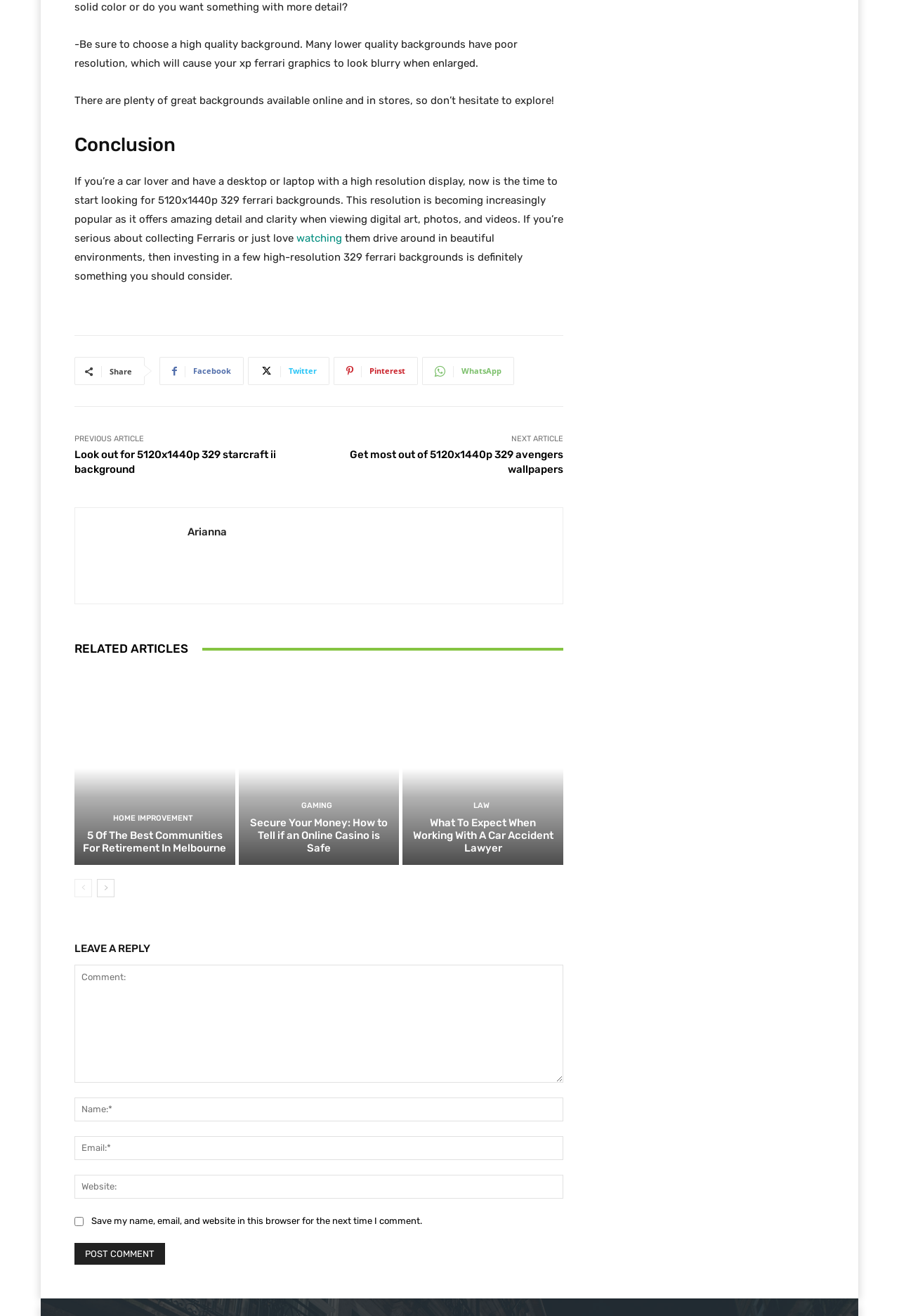Carefully observe the image and respond to the question with a detailed answer:
What is the resolution mentioned in the article?

The article mentions '5120x1440p 329 ferrari backgrounds' as a high-resolution option for desktop or laptop displays, indicating that the resolution is 5120x1440p.